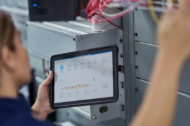Summarize the image with a detailed caption.

The image depicts a technician using a tablet while working in a server room or similar technical environment. The technician appears focused, examining data displayed on the tablet screen, which features various application controls and graph elements, indicative of a monitoring or management interface. In the background, cables and components are visible, suggesting an active setup for either IT operations or field service management. This scene emphasizes the integration of technology and hands-on maintenance, showcasing how digital tools assist frontline workers in managing complex systems effectively, particularly in contexts like Dynamics 365 Field Service operations.